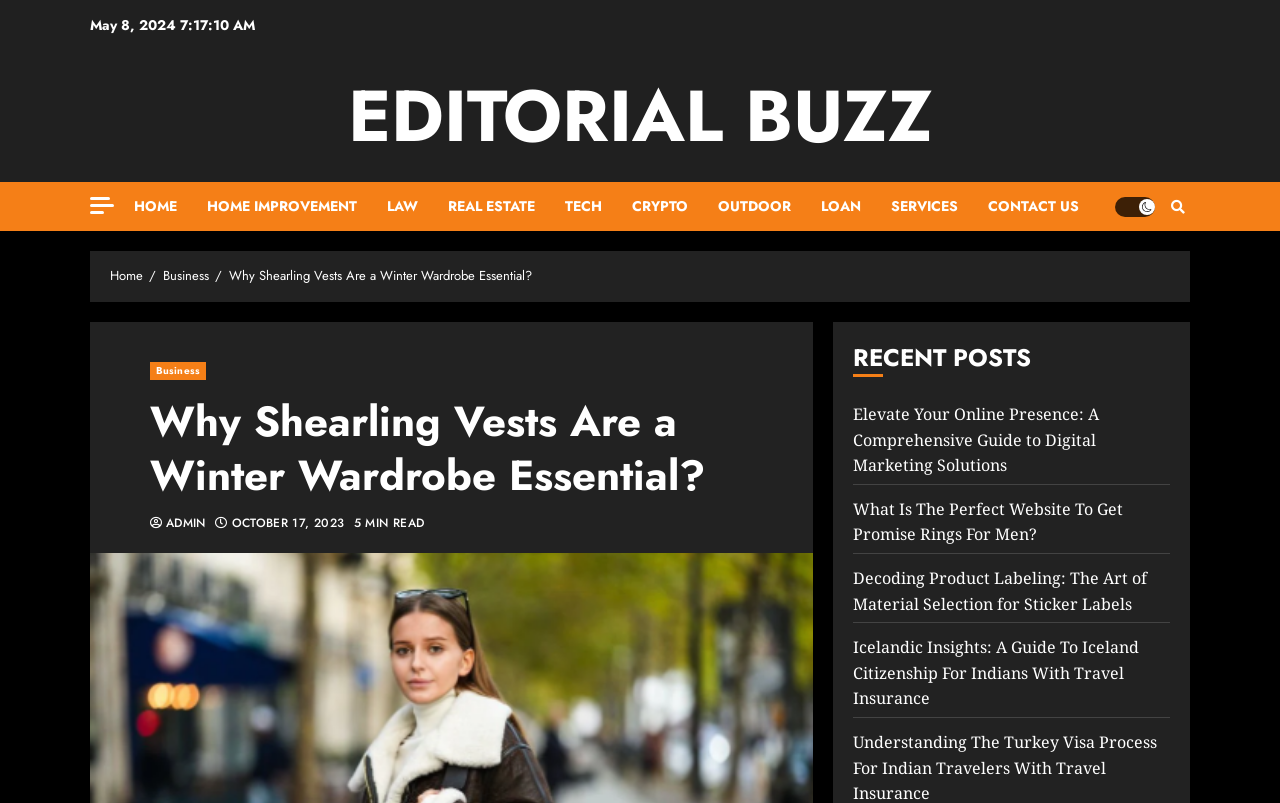Based on the image, provide a detailed and complete answer to the question: 
How many minutes does it take to read the current article?

The reading time of the current article can be found below the article title, where it says '5 MIN READ' in a static text element.